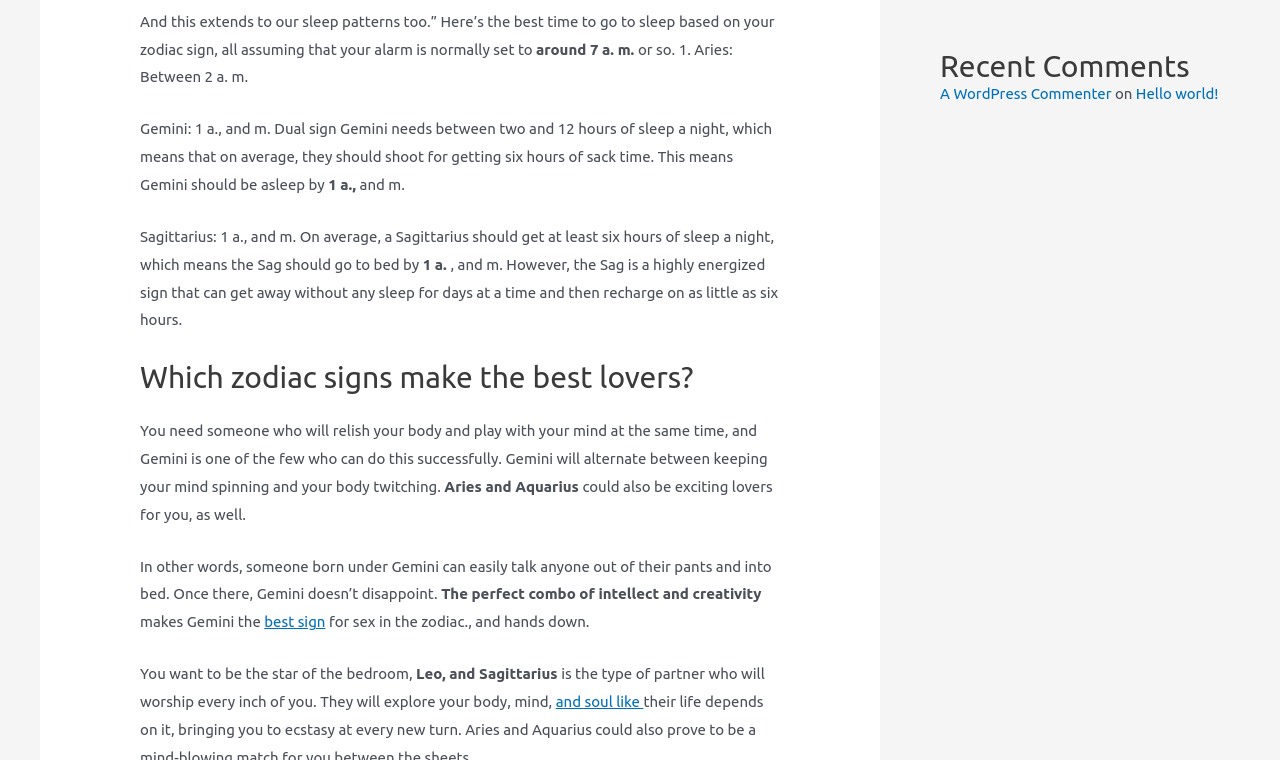Determine the bounding box coordinates in the format (top-left x, top-left y, bottom-right x, bottom-right y). Ensure all values are floating point numbers between 0 and 1. Identify the bounding box of the UI element described by: Valleygirl

None